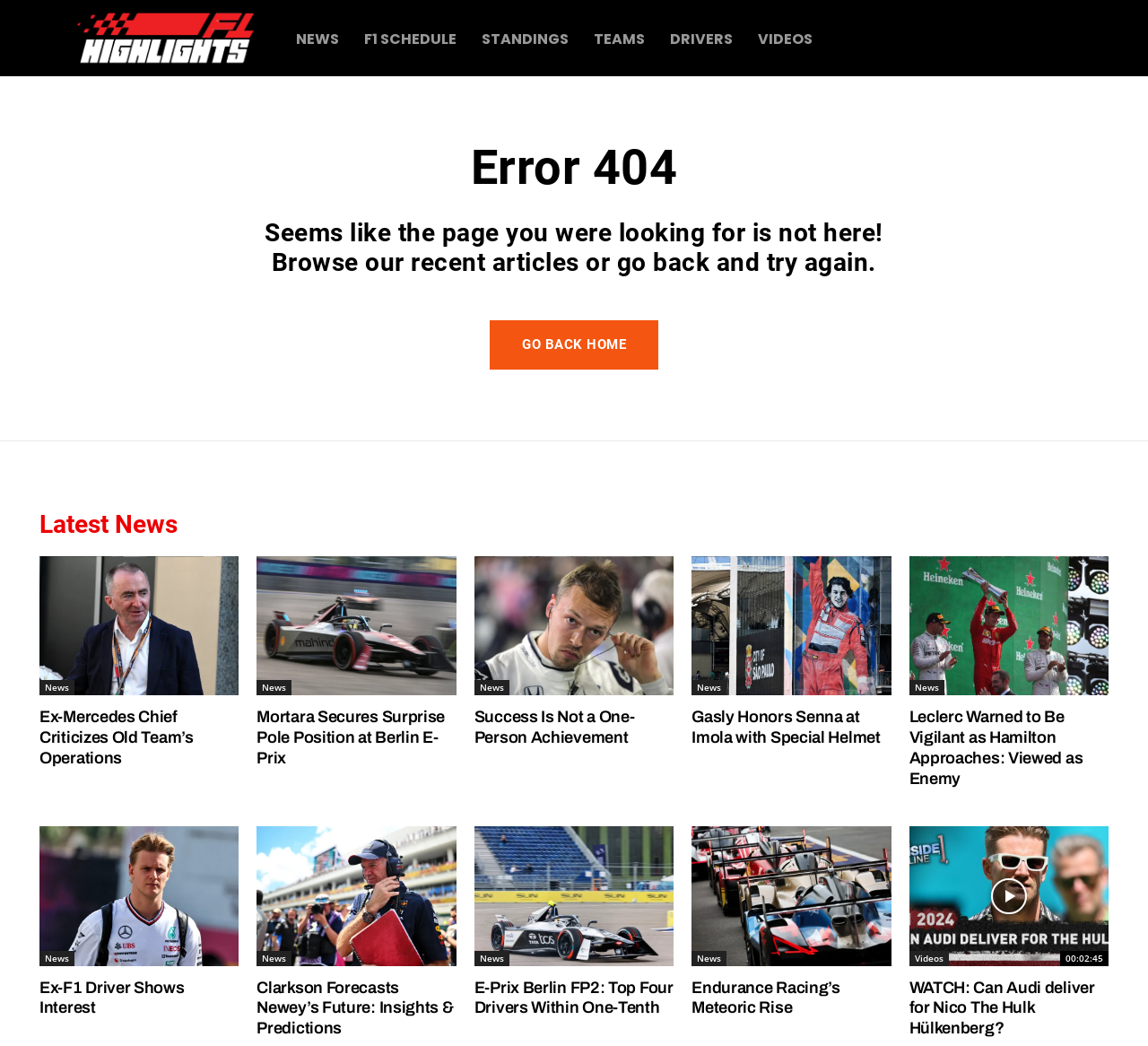Refer to the screenshot and give an in-depth answer to this question: What is the error code on this webpage?

The error code is mentioned in the heading 'Error 404' which is located at the top of the webpage, indicating that the page was not found.